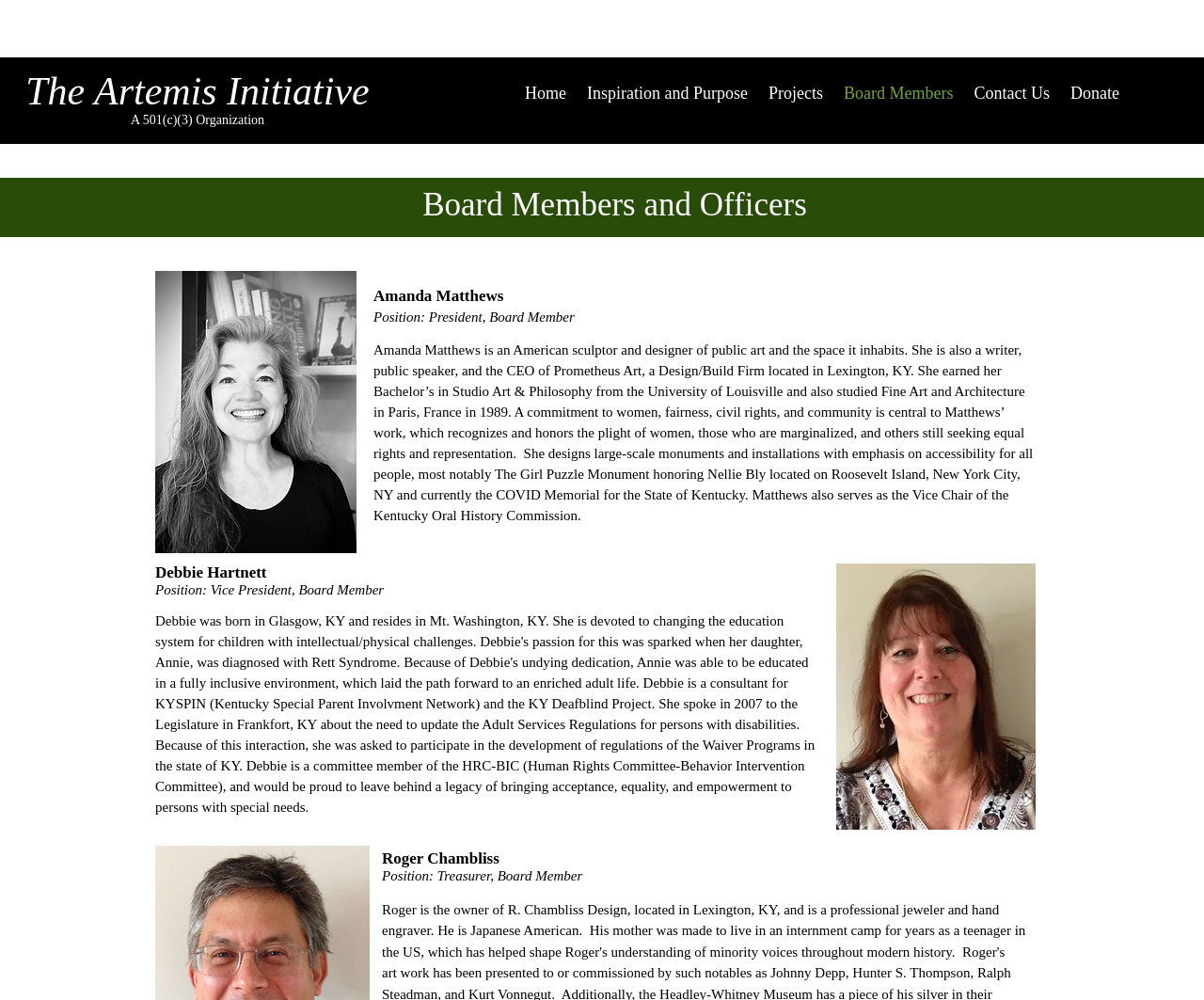Please find the bounding box for the UI component described as follows: "Wireless mouse".

None